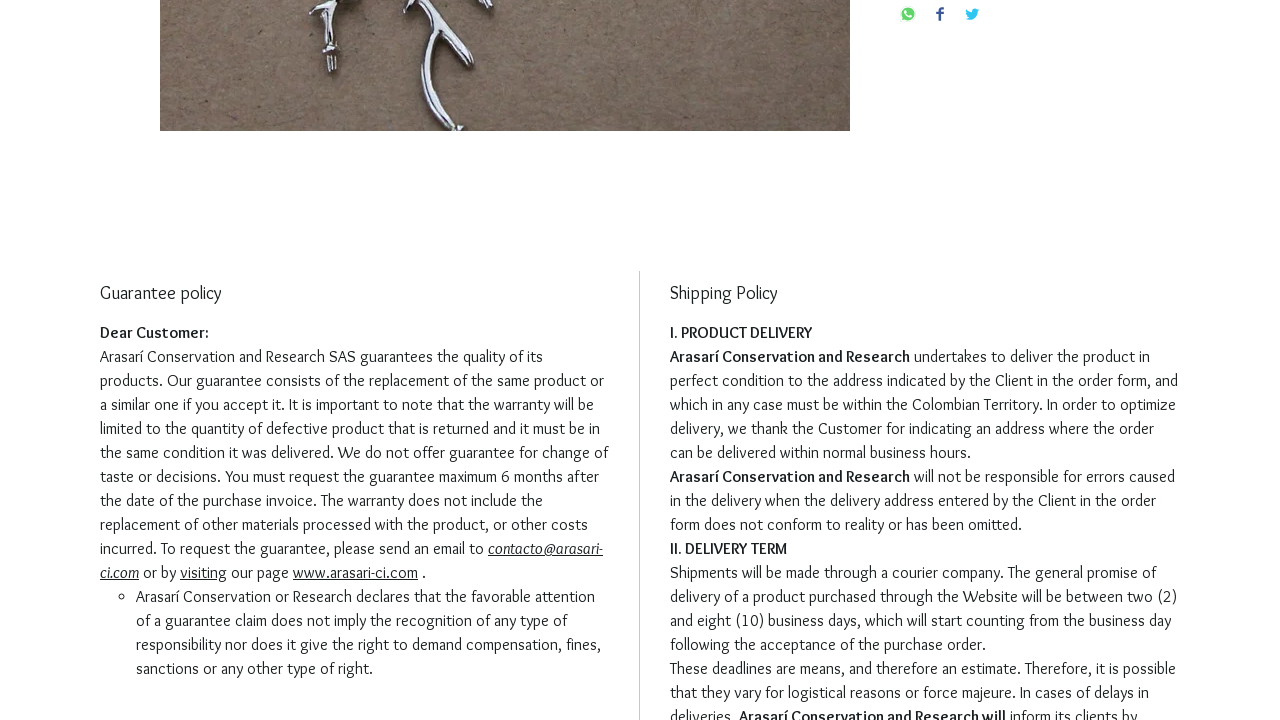Provide the bounding box coordinates of the HTML element this sentence describes: "​Designer Curtains". The bounding box coordinates consist of four float numbers between 0 and 1, i.e., [left, top, right, bottom].

None